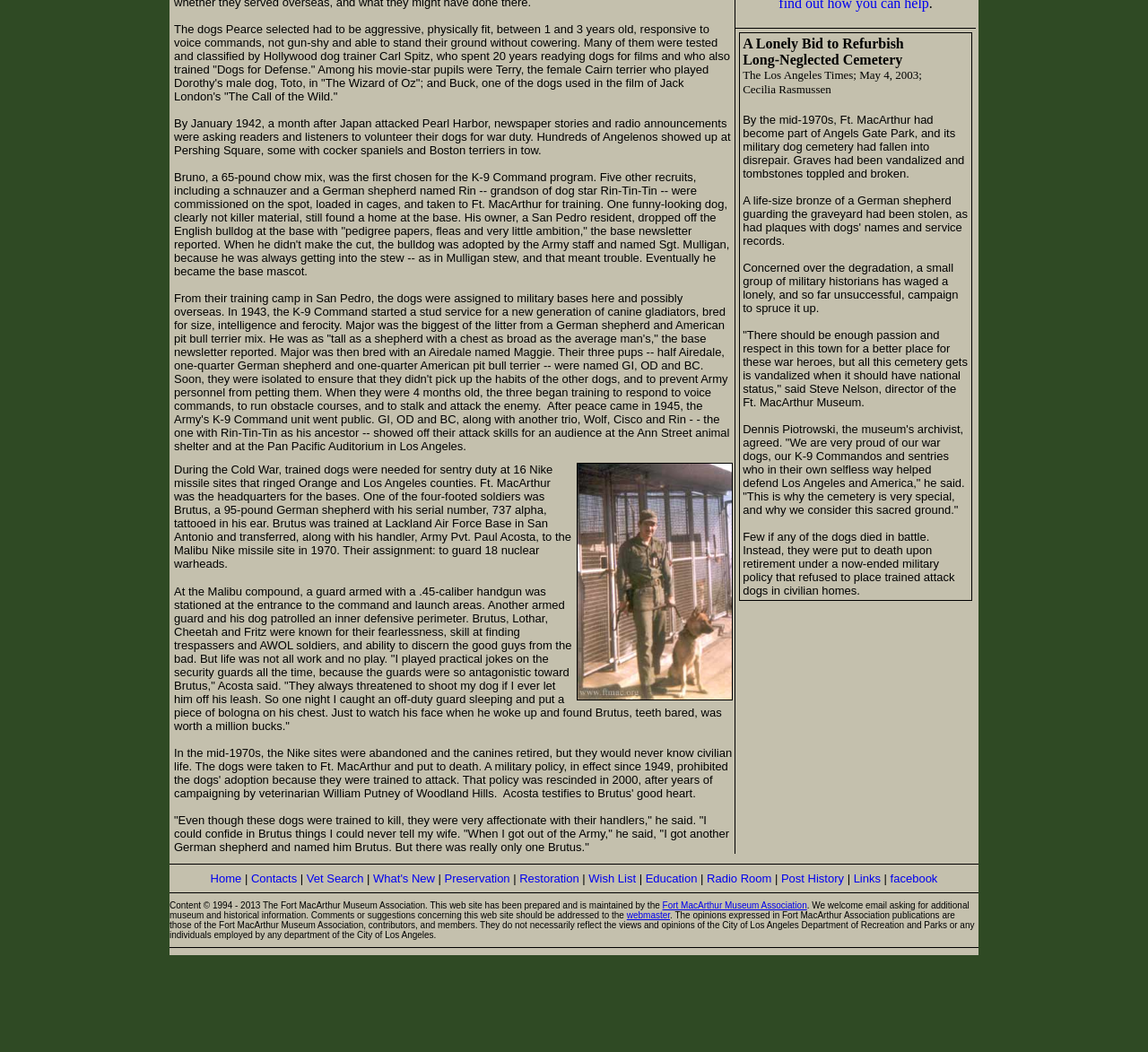Provide the bounding box coordinates for the UI element described in this sentence: "hermes replica". The coordinates should be four float values between 0 and 1, i.e., [left, top, right, bottom].

[0.358, 0.923, 0.431, 0.938]